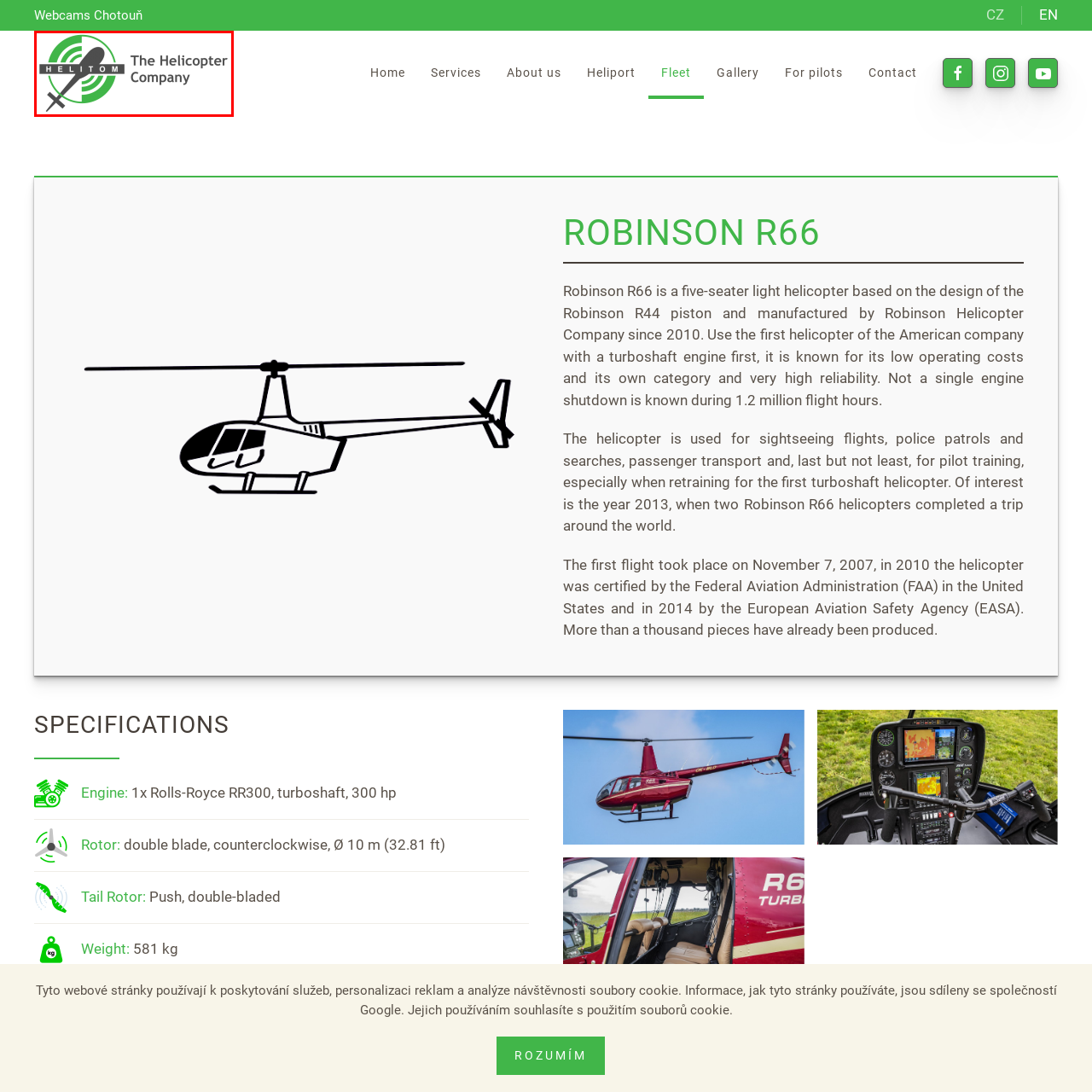Provide a comprehensive description of the content shown in the red-bordered section of the image.

The image features the logo of Helitom, a helicopter company, prominently displayed alongside the phrase "The Helicopter Company." The logo includes a distinctive design with a stylized helicopter rotor blade positioned against a vibrant green circular background. This visual identity reflects Helitom's focus on aviation and helicopter services, emphasizing both modernity and professionalism in the field. The clean, bold typography and the interactive elements of the logo suggest a commitment to quality and innovation within the helicopter industry.